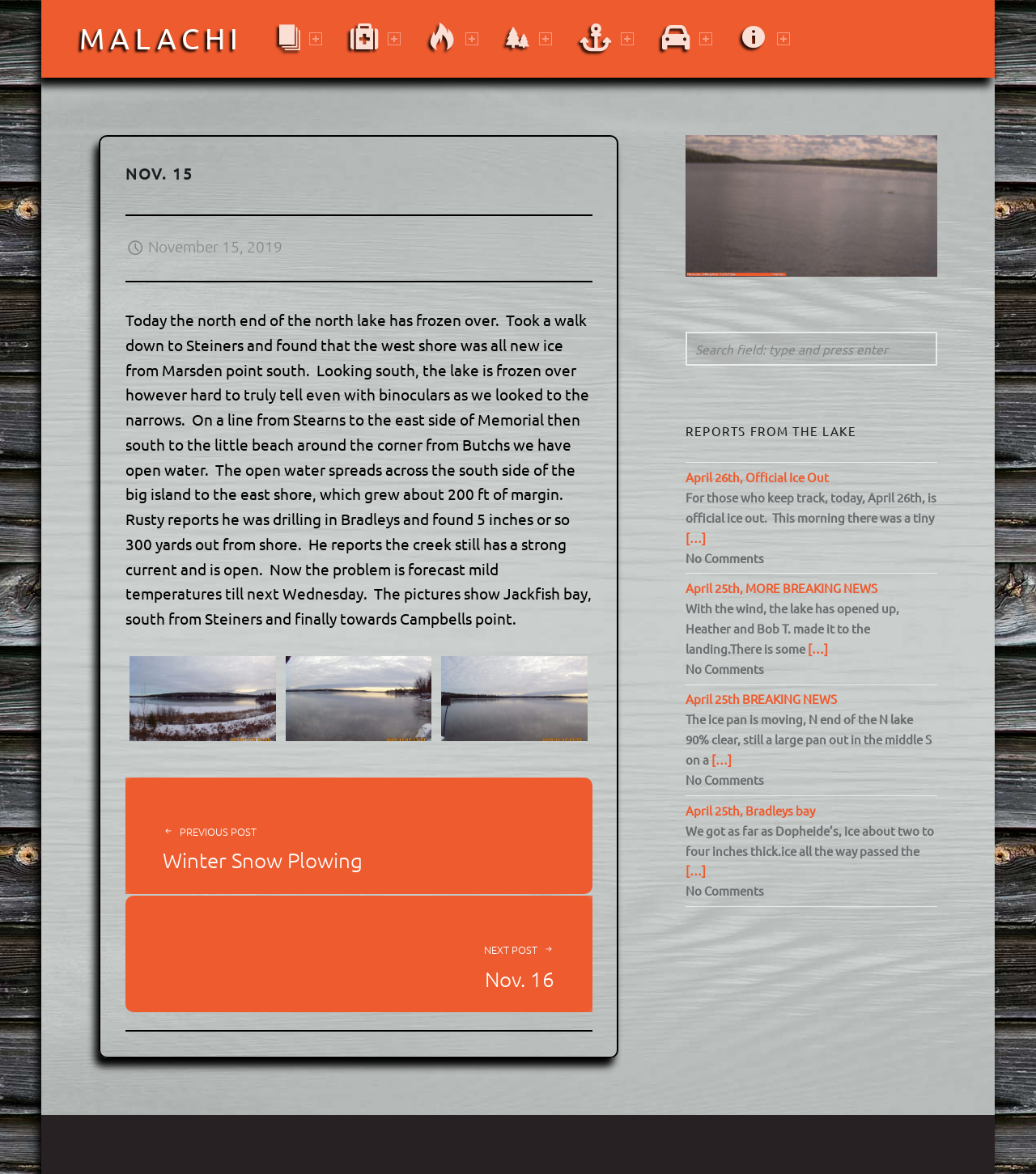Consider the image and give a detailed and elaborate answer to the question: 
What is the name of the lake mentioned in the article?

I read the article and found that the lake mentioned is the North Lake, specifically the north end of the North Lake.